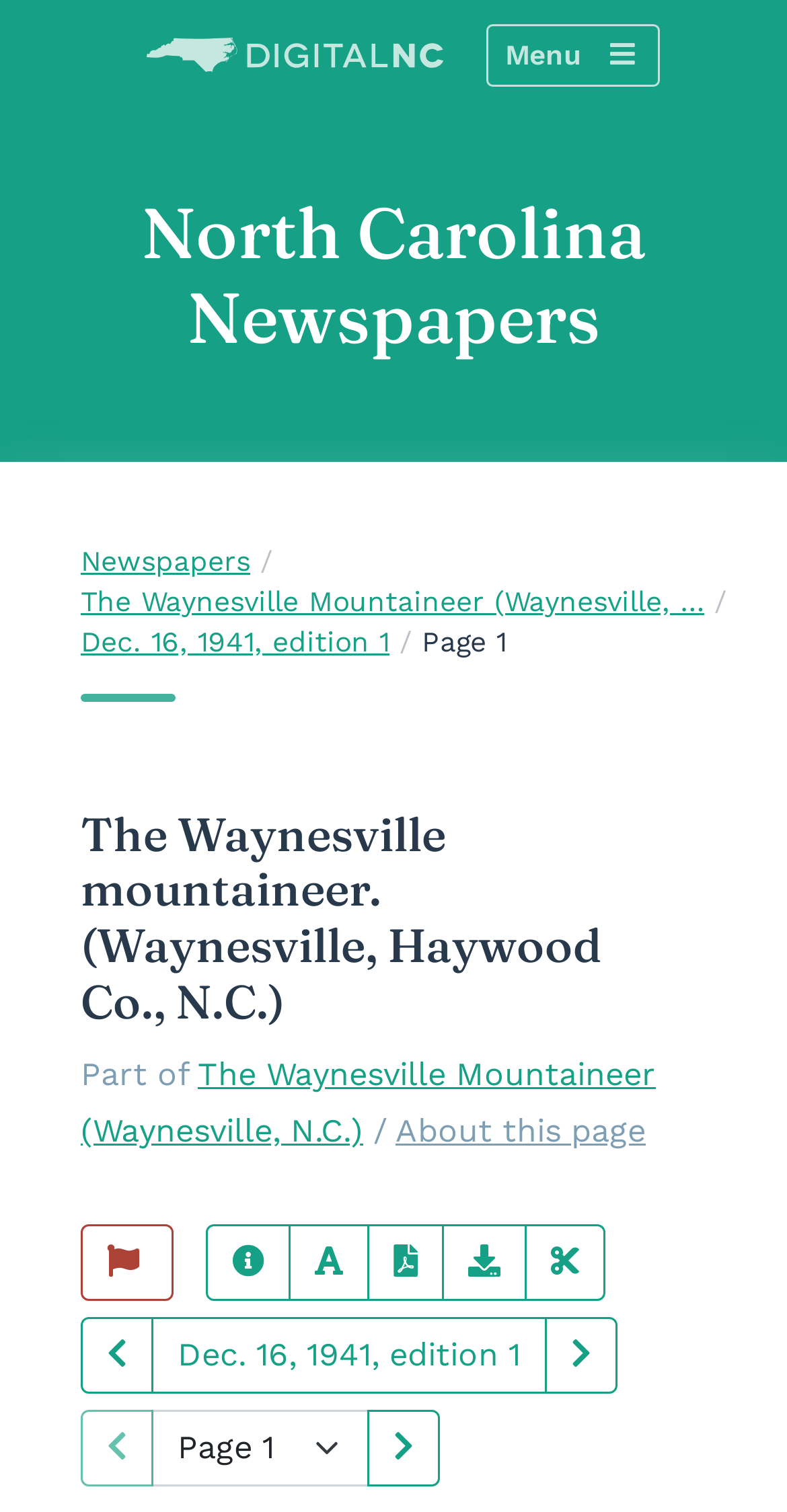Find and extract the text of the primary heading on the webpage.

North Carolina Newspapers